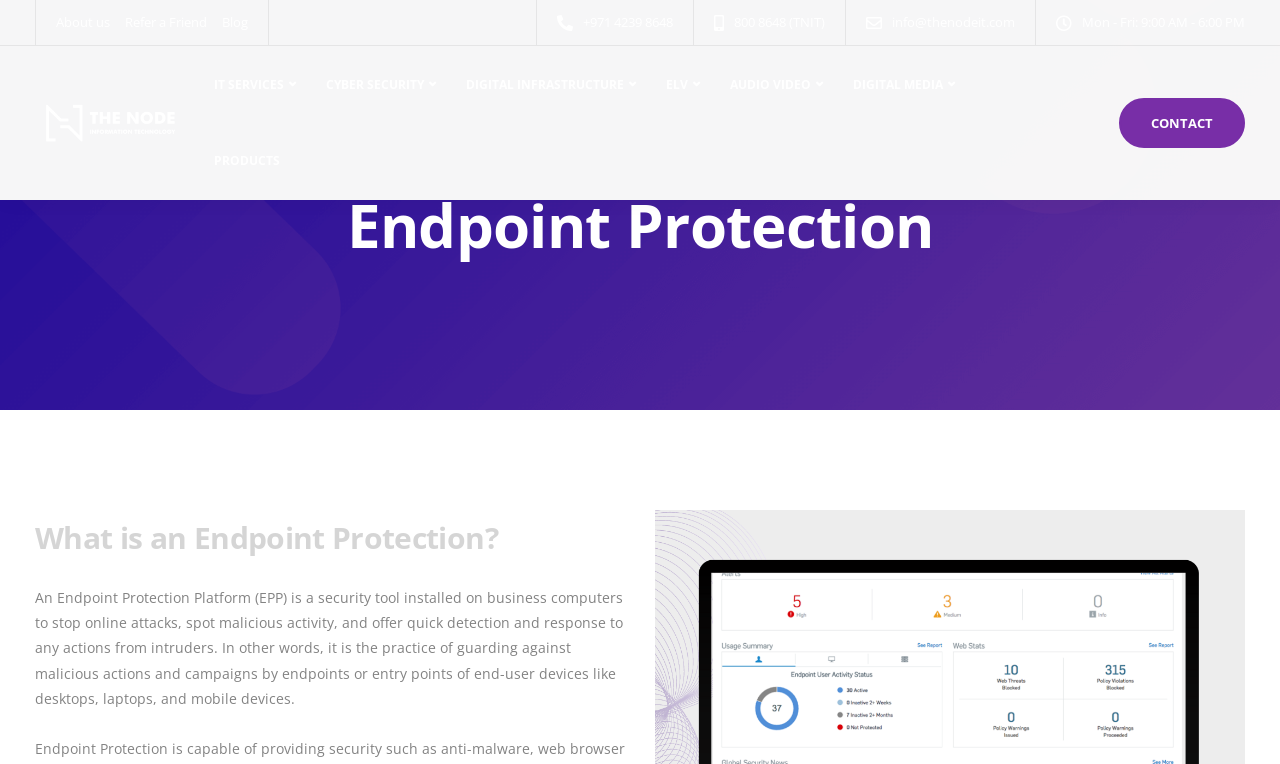What is the company name?
Using the image, elaborate on the answer with as much detail as possible.

I found the company name by looking at the top-left corner of the webpage, where the logo and company name are usually located. The text 'The Node IT' is accompanied by an image, which suggests it's the company logo and name.